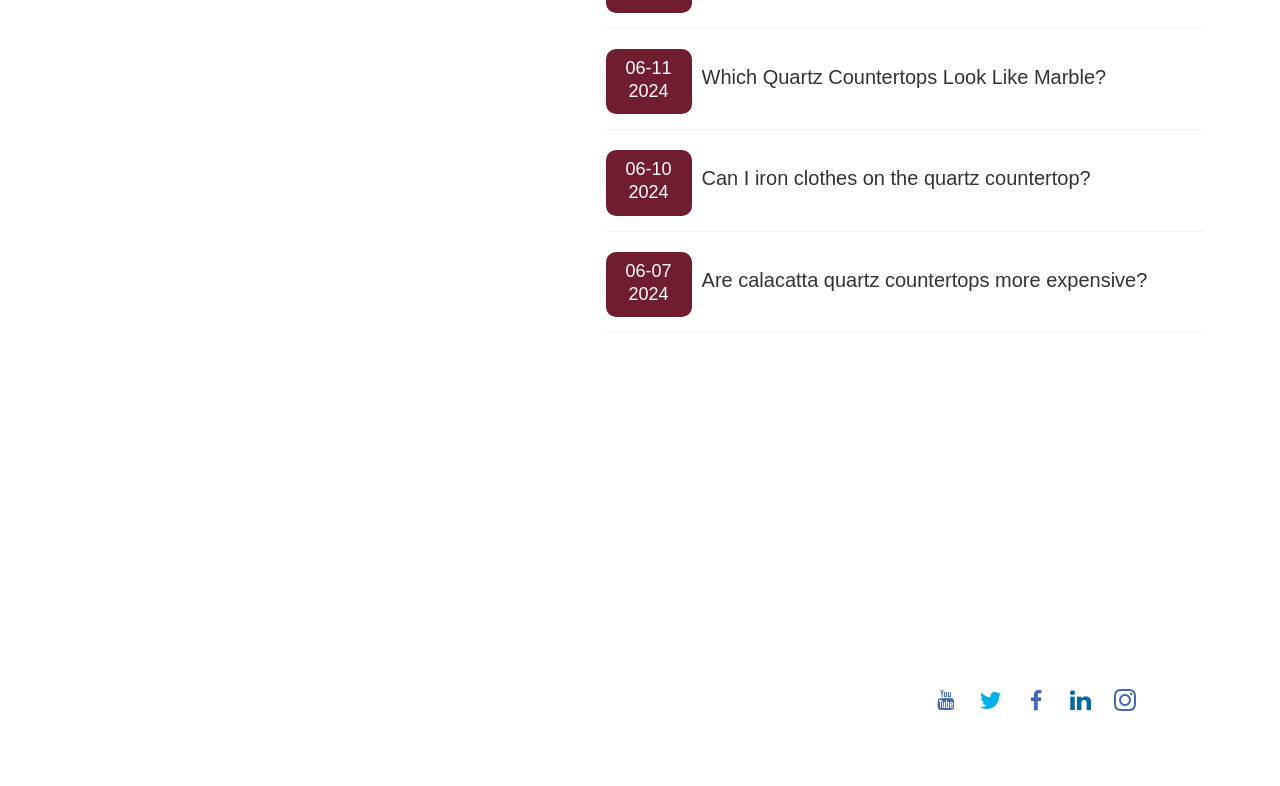What is the topic of the first link on the webpage?
Answer the question in a detailed and comprehensive manner.

The first link on the webpage has a heading '06-11 2024' and a subheading 'Which Quartz Countertops Look Like Marble?'. Therefore, the topic of the first link is related to quartz countertops.